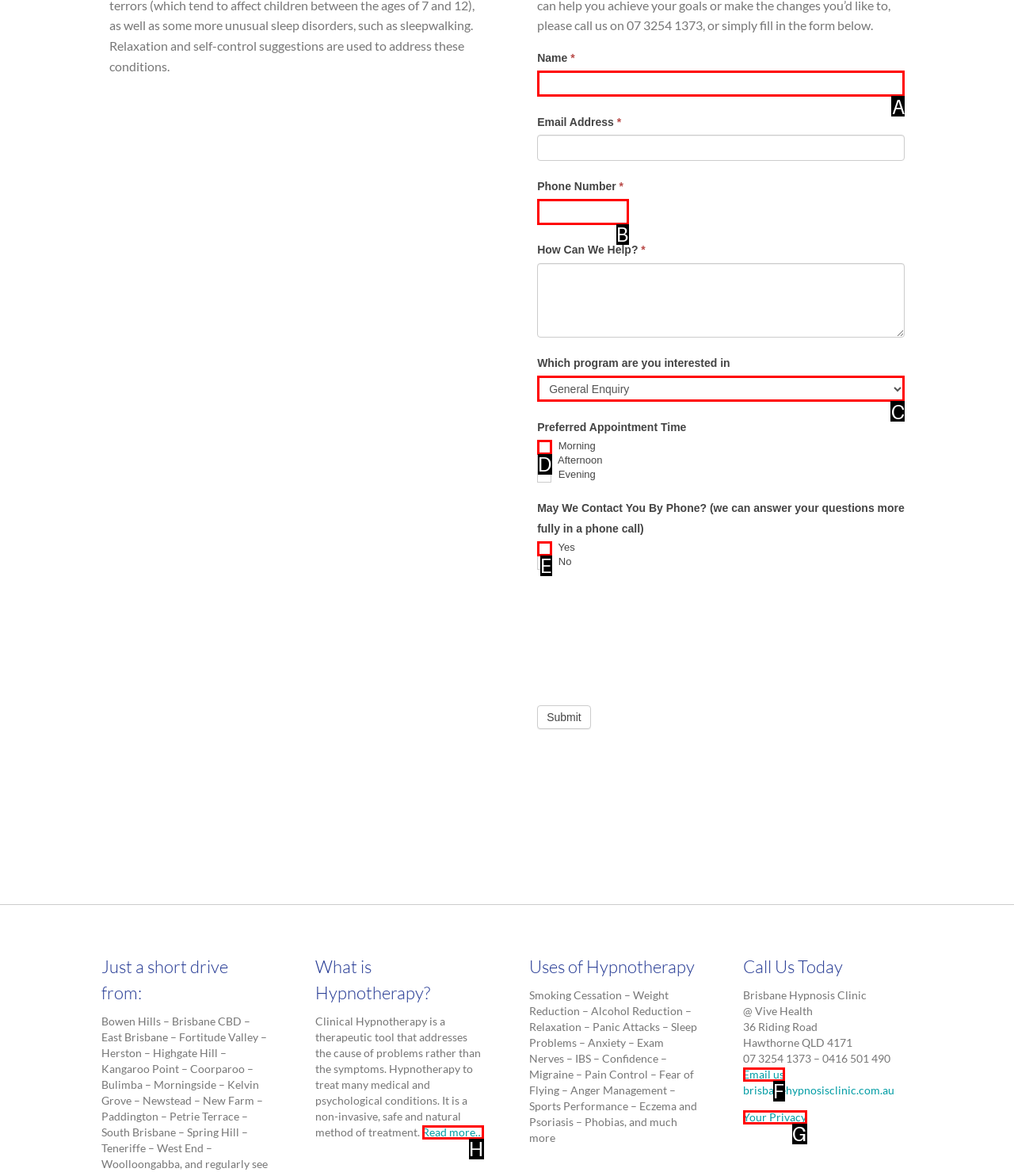Indicate which HTML element you need to click to complete the task: Enter your name. Provide the letter of the selected option directly.

A